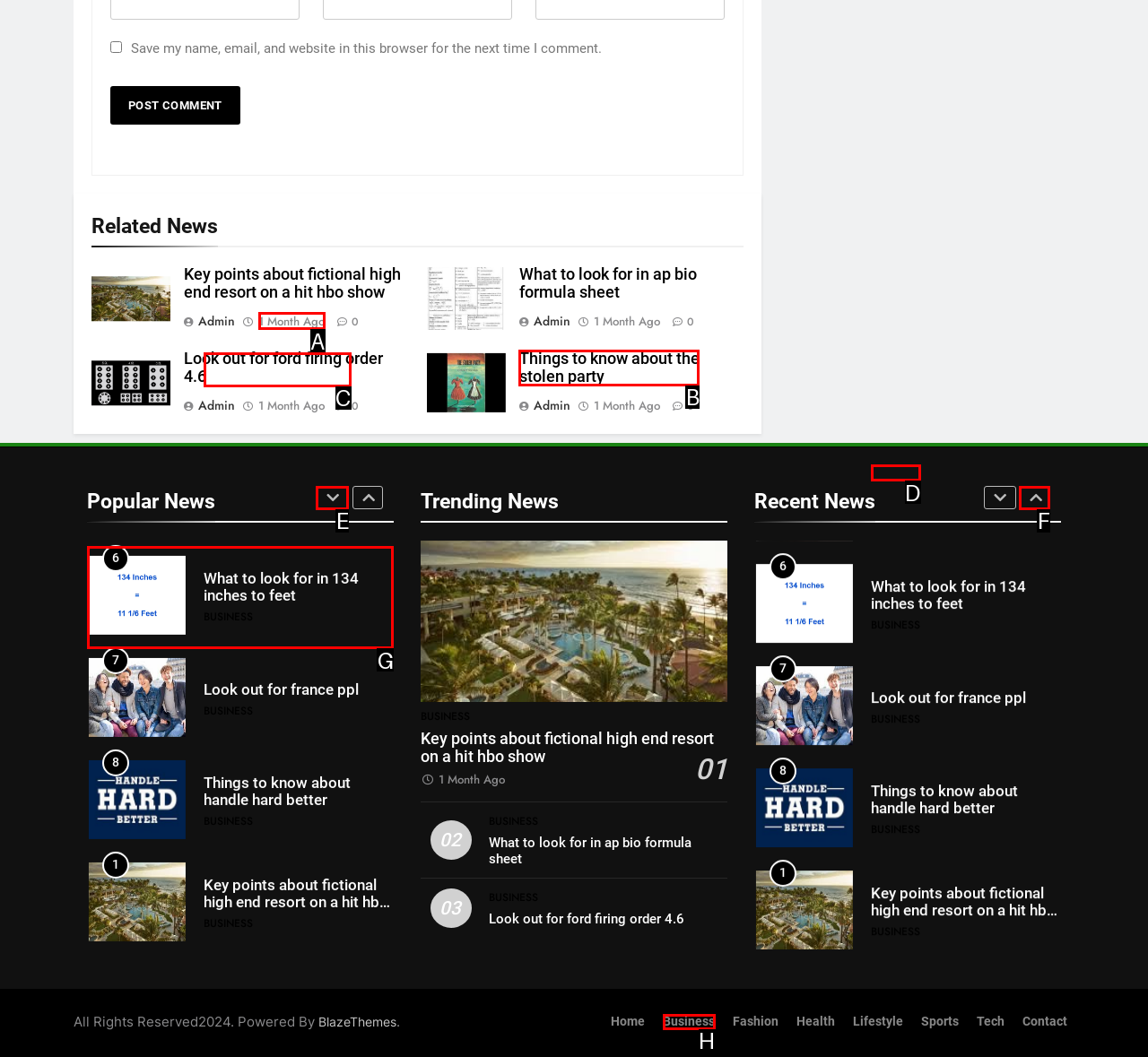Which option should be clicked to execute the task: Check the time of a post?
Reply with the letter of the chosen option.

A